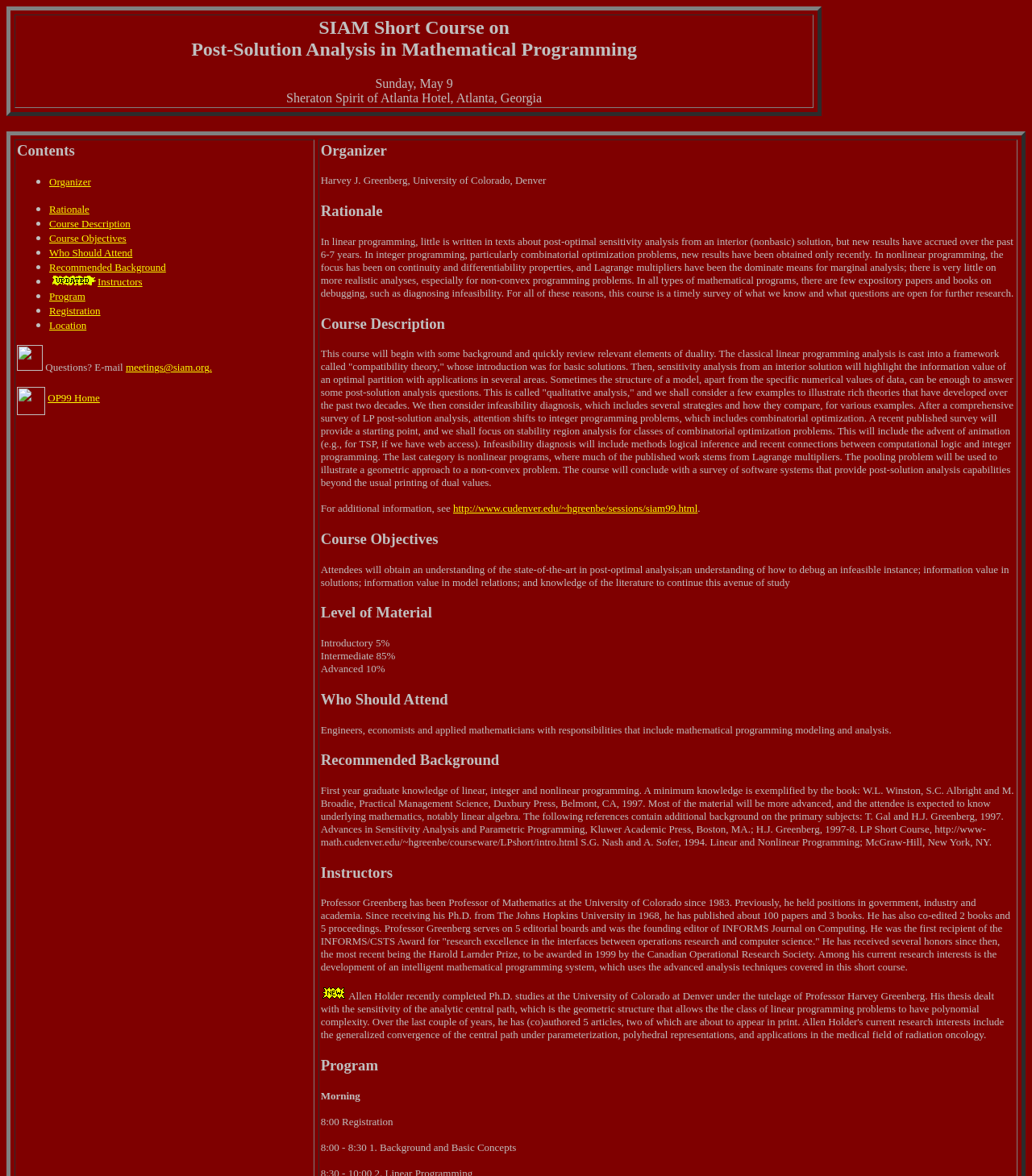Pinpoint the bounding box coordinates of the clickable area needed to execute the instruction: "Click the 'Location' link". The coordinates should be specified as four float numbers between 0 and 1, i.e., [left, top, right, bottom].

[0.048, 0.272, 0.084, 0.282]